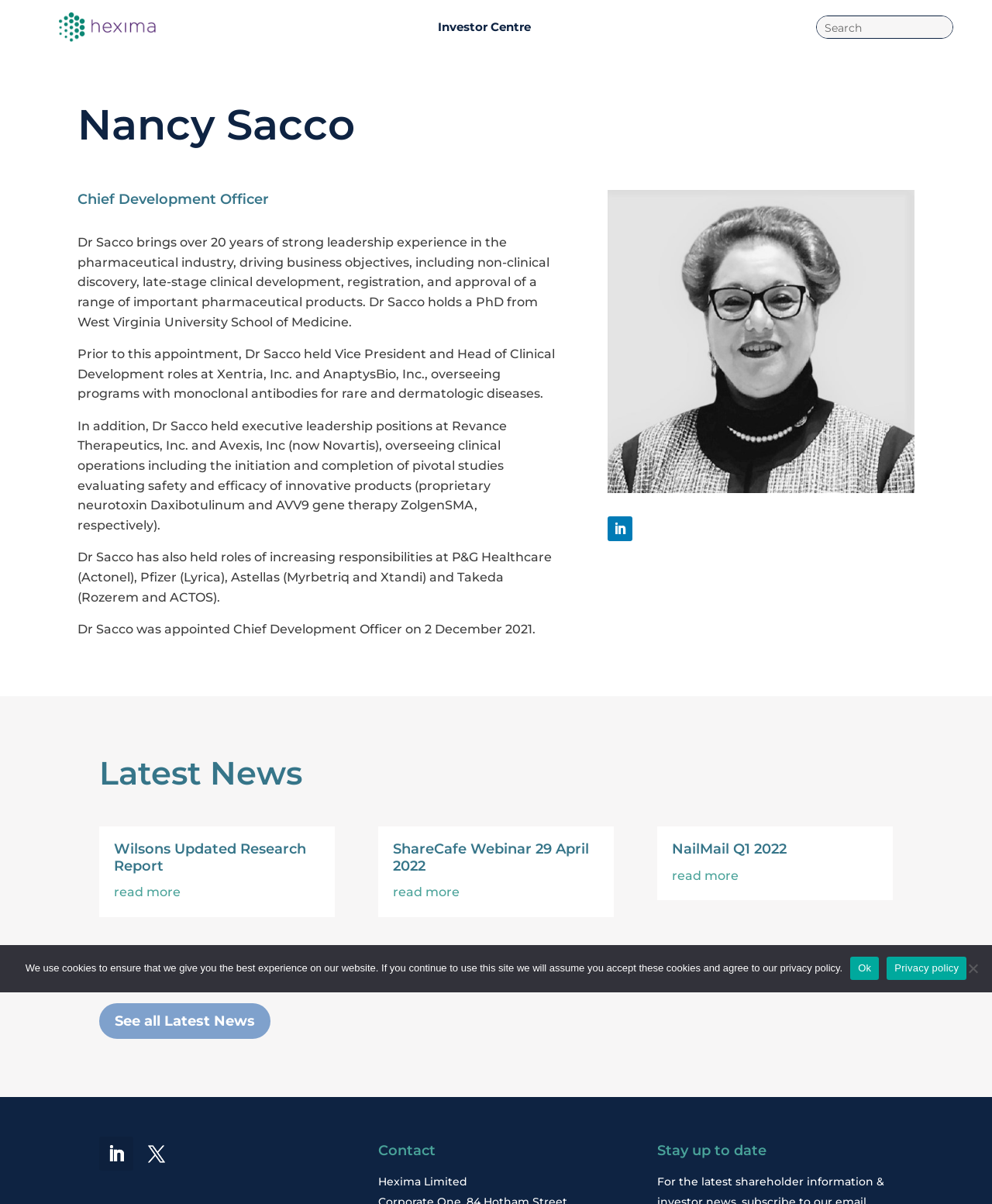Pinpoint the bounding box coordinates for the area that should be clicked to perform the following instruction: "View the latest news".

[0.1, 0.833, 0.273, 0.863]